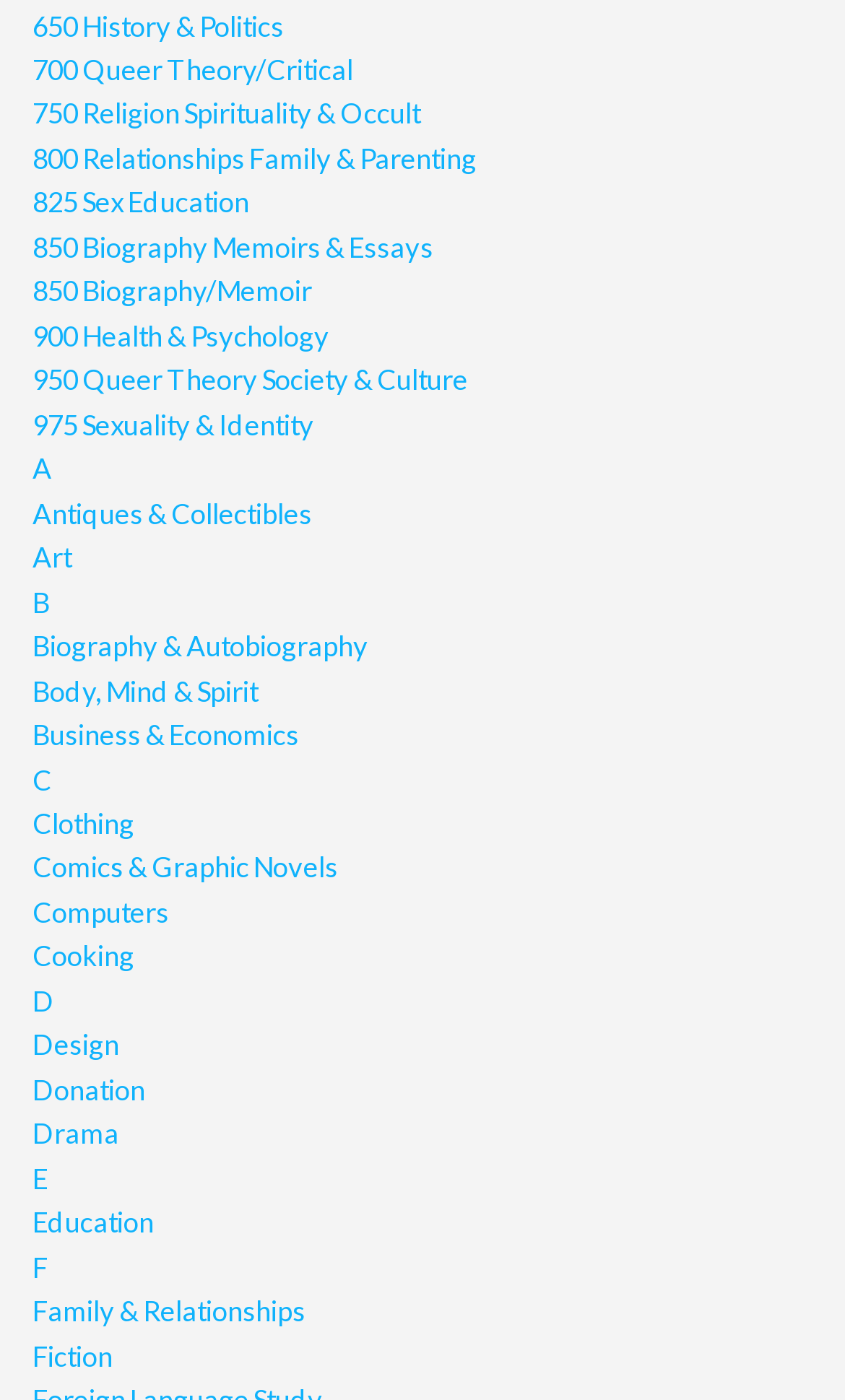Please locate the clickable area by providing the bounding box coordinates to follow this instruction: "Learn about Business & Economics".

[0.038, 0.512, 0.354, 0.537]